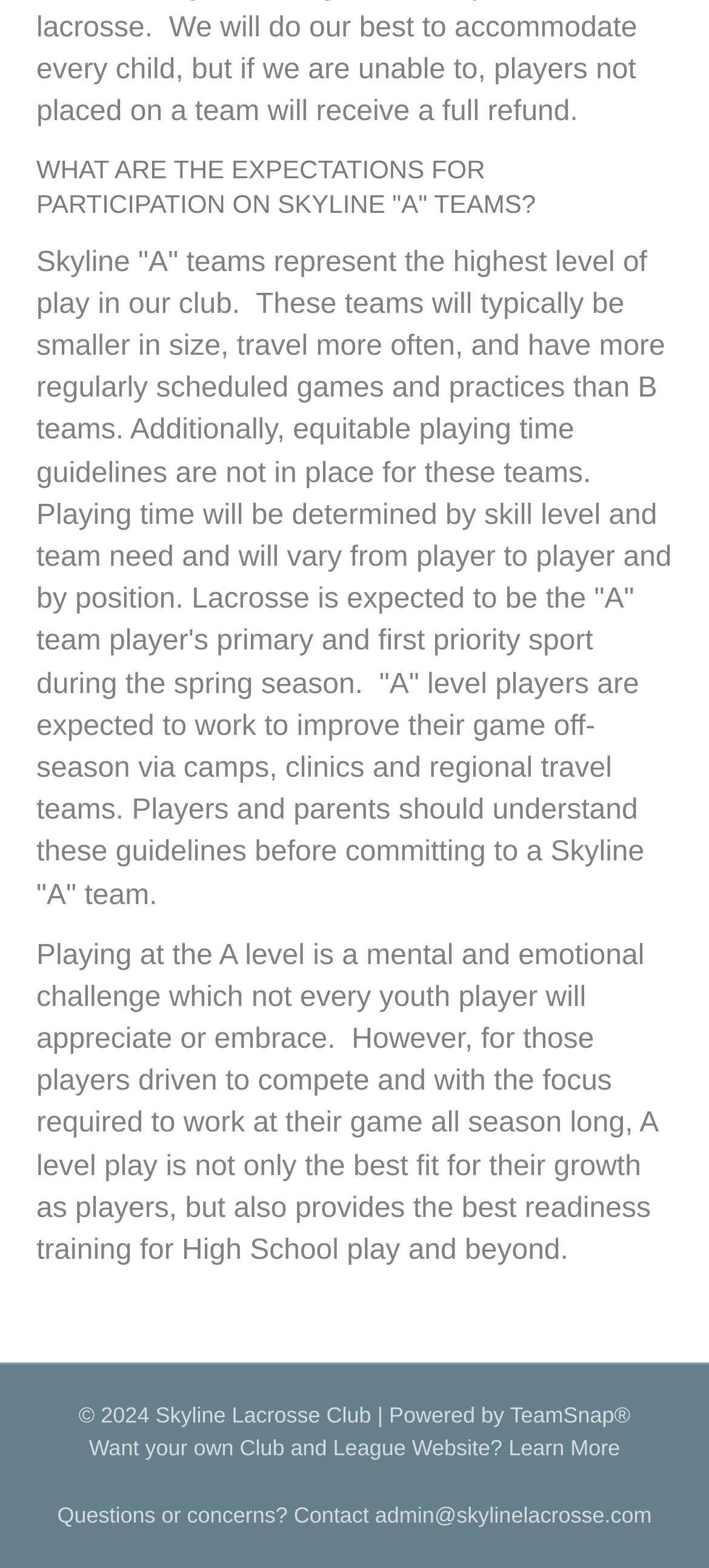Who can provide assistance for questions or concerns?
Please use the image to deliver a detailed and complete answer.

The webpage provides a contact email, admin@skylinelacrosse.com, for questions or concerns, which suggests that users can reach out to this email address for support or clarification on any issues they may have.